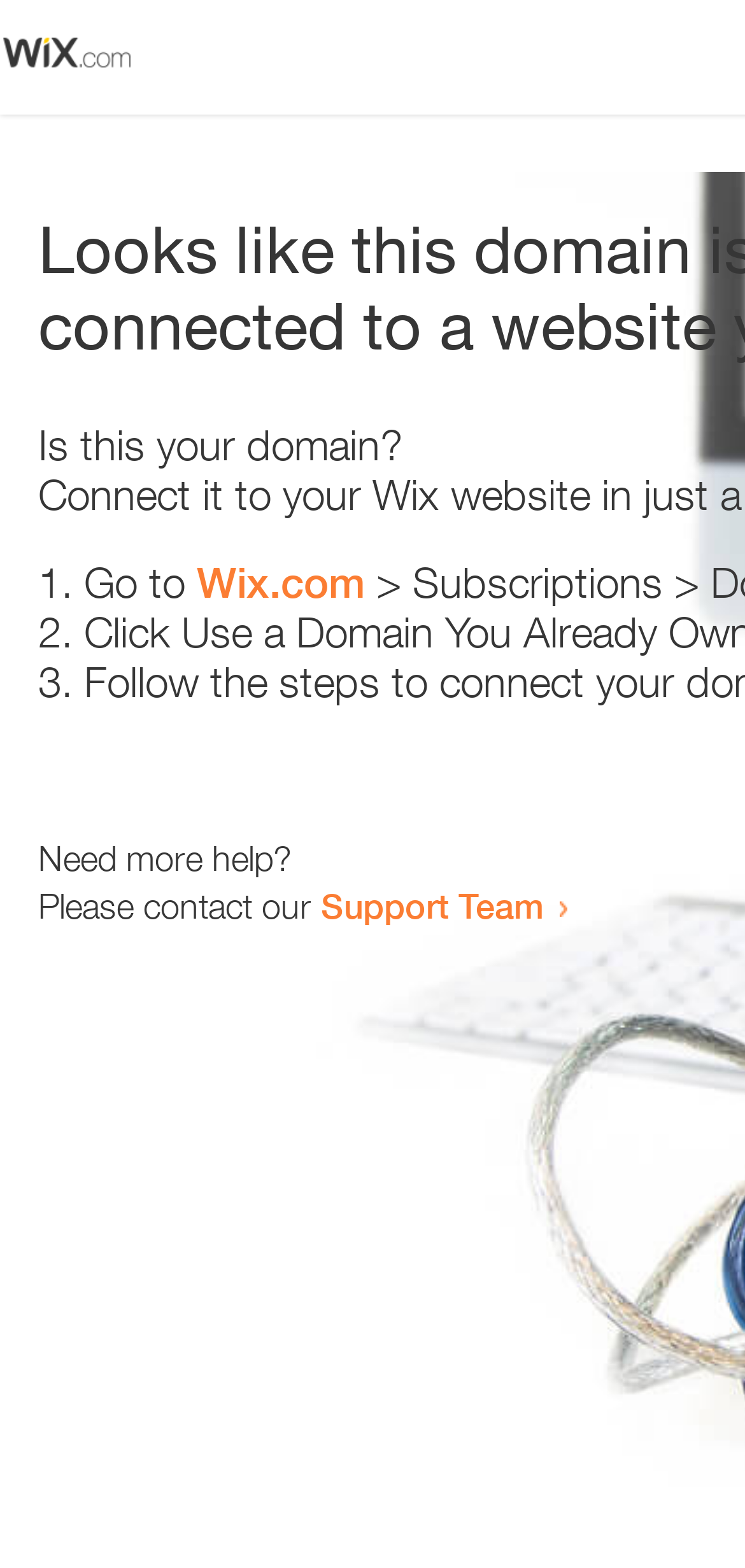Is there an image on the webpage?
Observe the image and answer the question with a one-word or short phrase response.

Yes